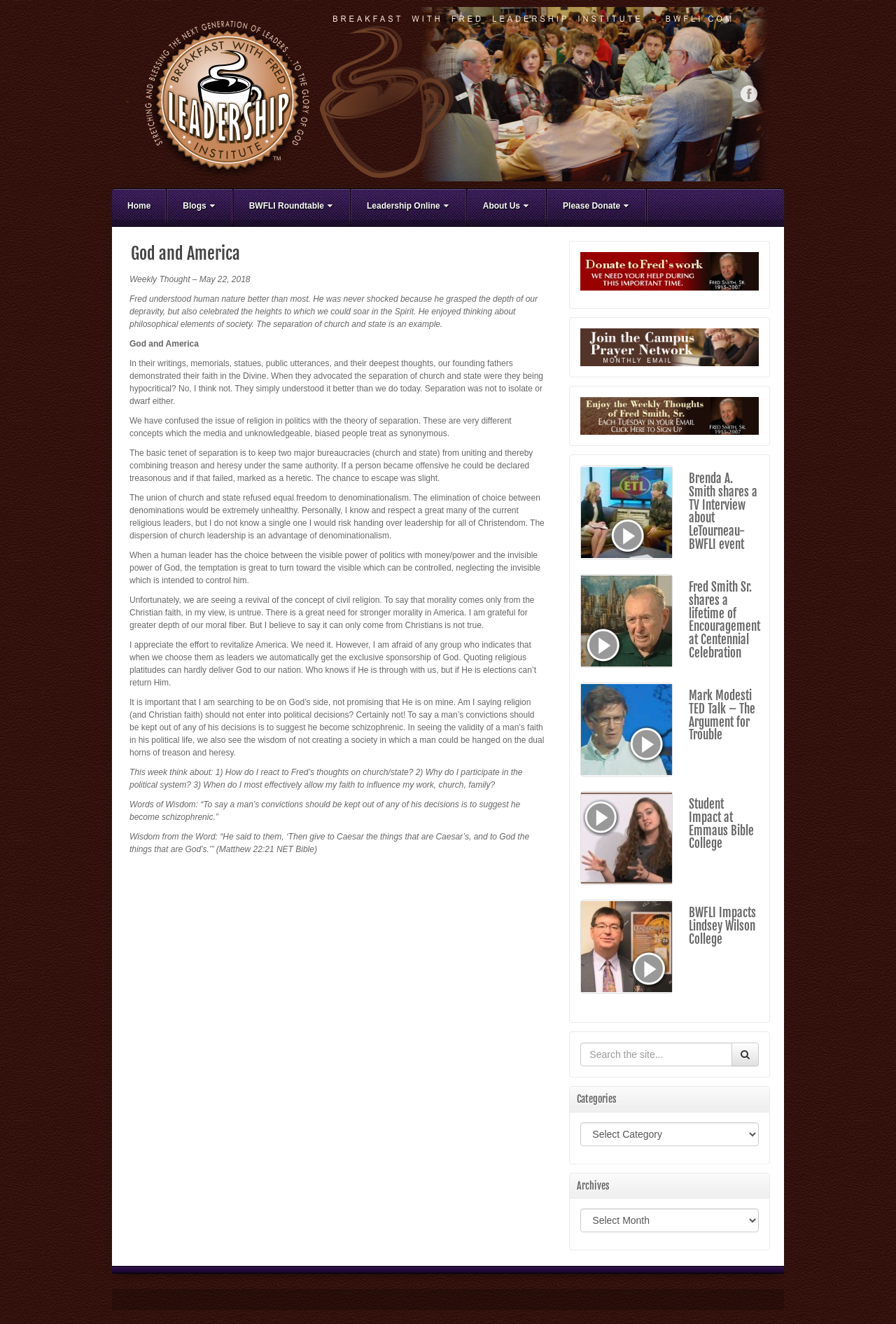Give a concise answer using only one word or phrase for this question:
What is the topic of the article?

Separation of church and state